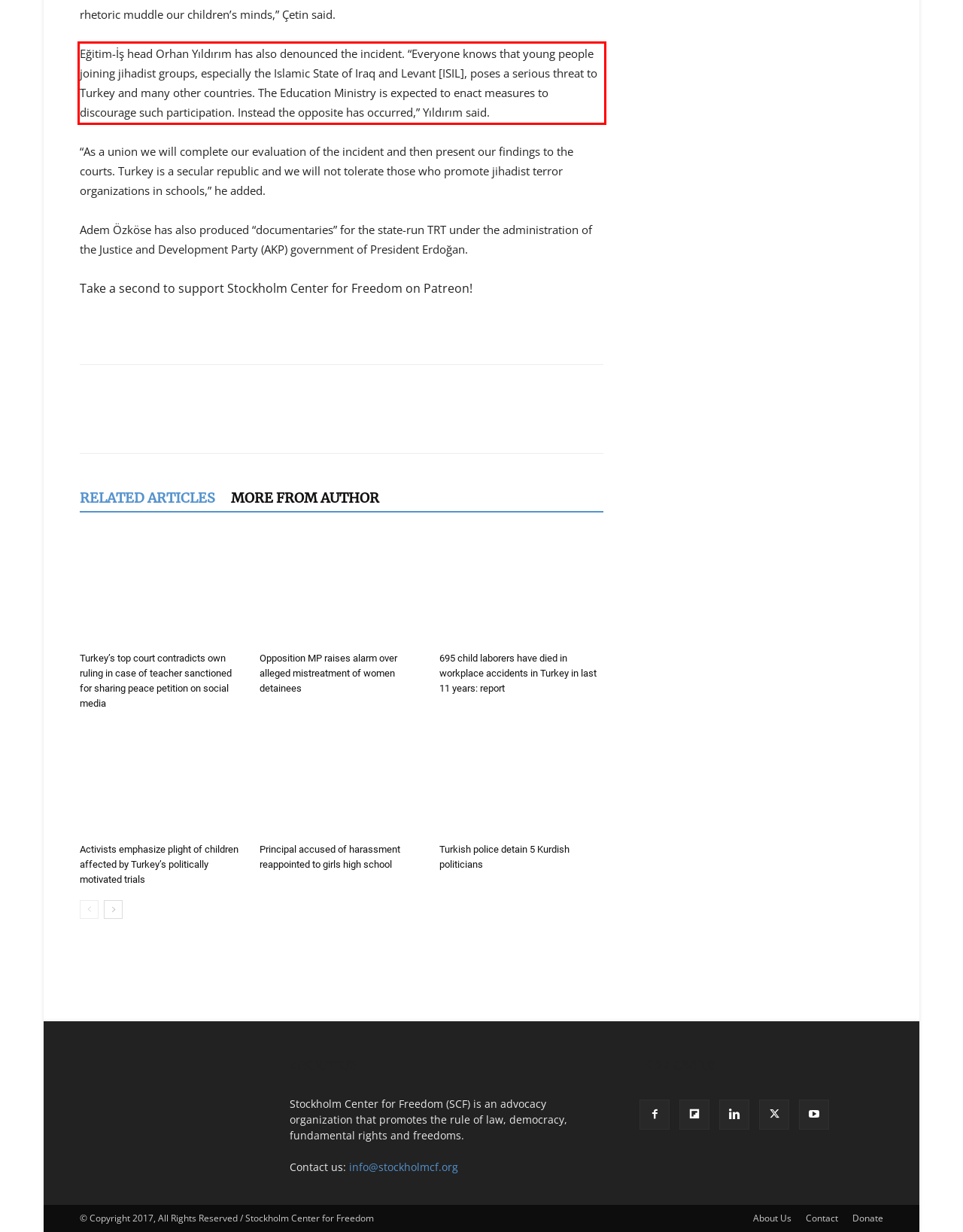Please identify and extract the text content from the UI element encased in a red bounding box on the provided webpage screenshot.

Eğitim-İş head Orhan Yıldırım has also denounced the incident. “Everyone knows that young people joining jihadist groups, especially the Islamic State of Iraq and Levant [ISIL], poses a serious threat to Turkey and many other countries. The Education Ministry is expected to enact measures to discourage such participation. Instead the opposite has occurred,” Yıldırım said.